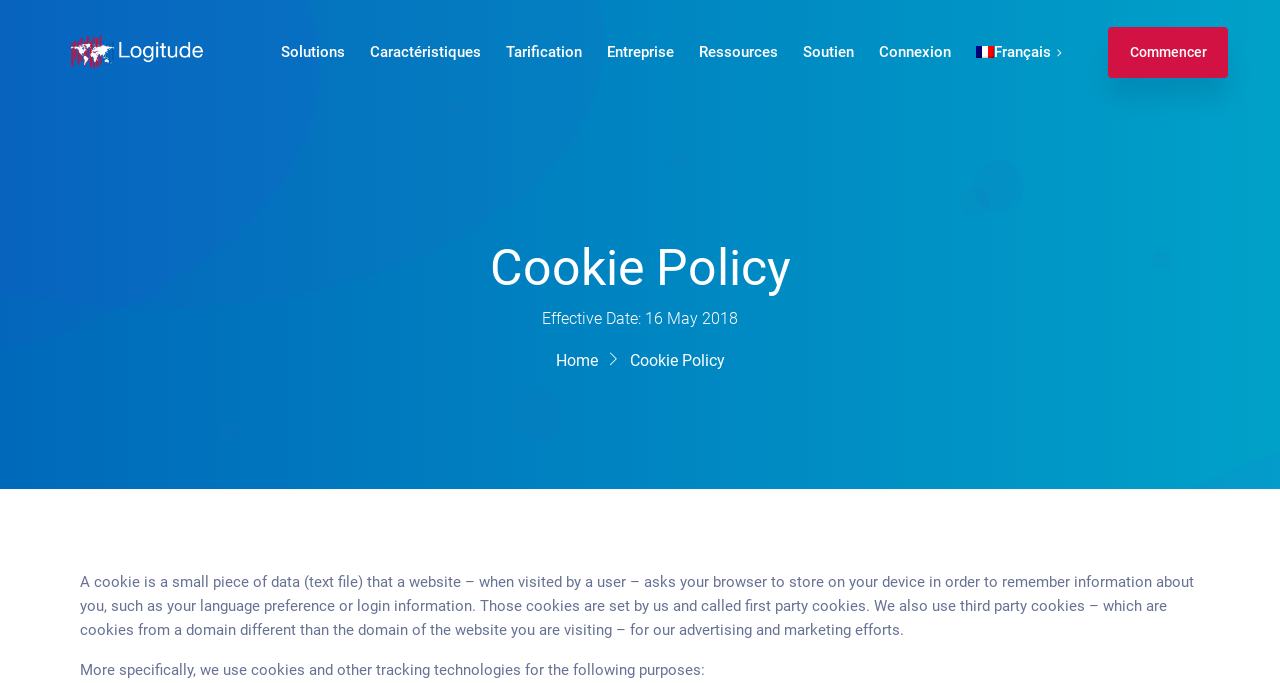Show the bounding box coordinates of the region that should be clicked to follow the instruction: "Go to Solutions."

[0.219, 0.063, 0.269, 0.089]